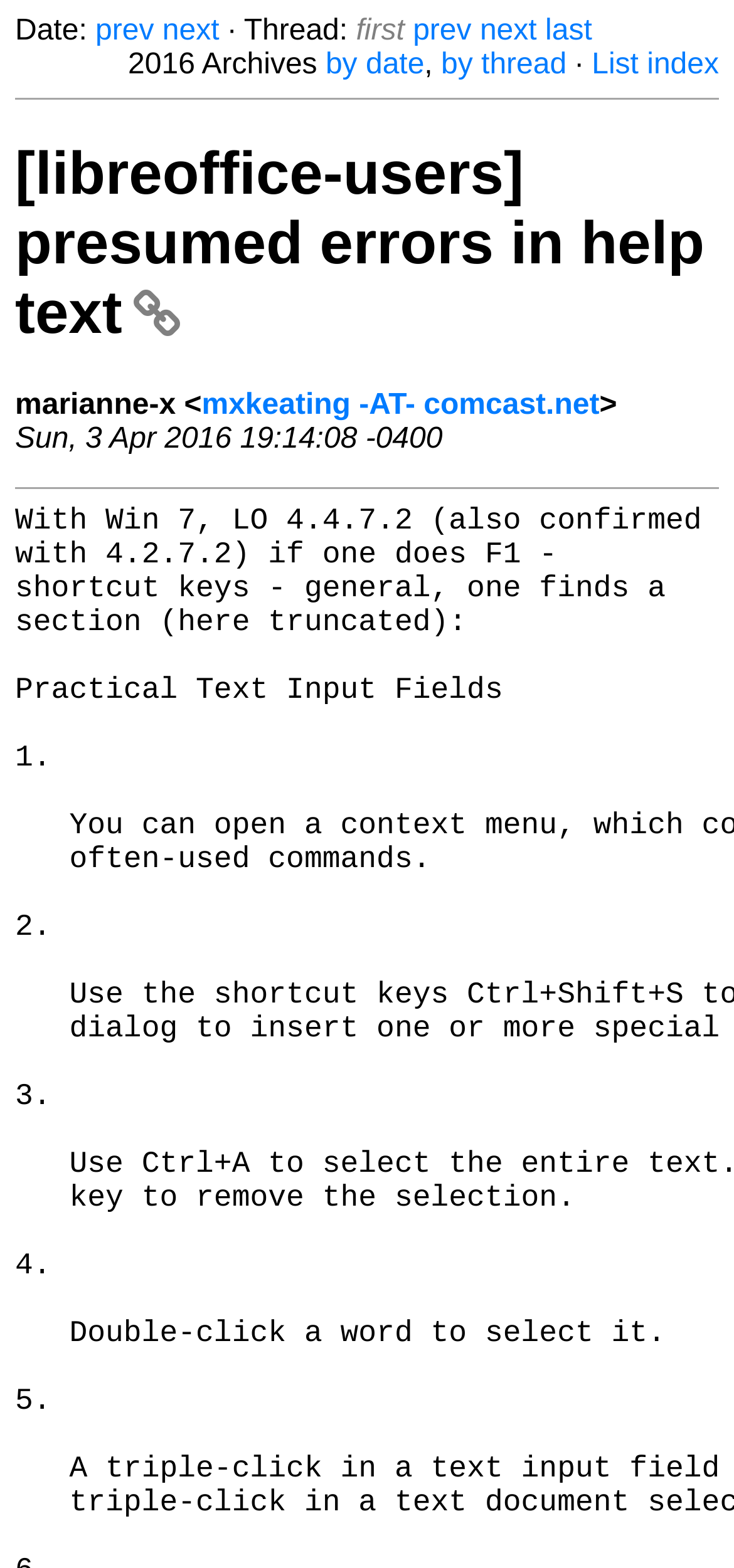From the given element description: "List index", find the bounding box for the UI element. Provide the coordinates as four float numbers between 0 and 1, in the order [left, top, right, bottom].

[0.806, 0.031, 0.979, 0.052]